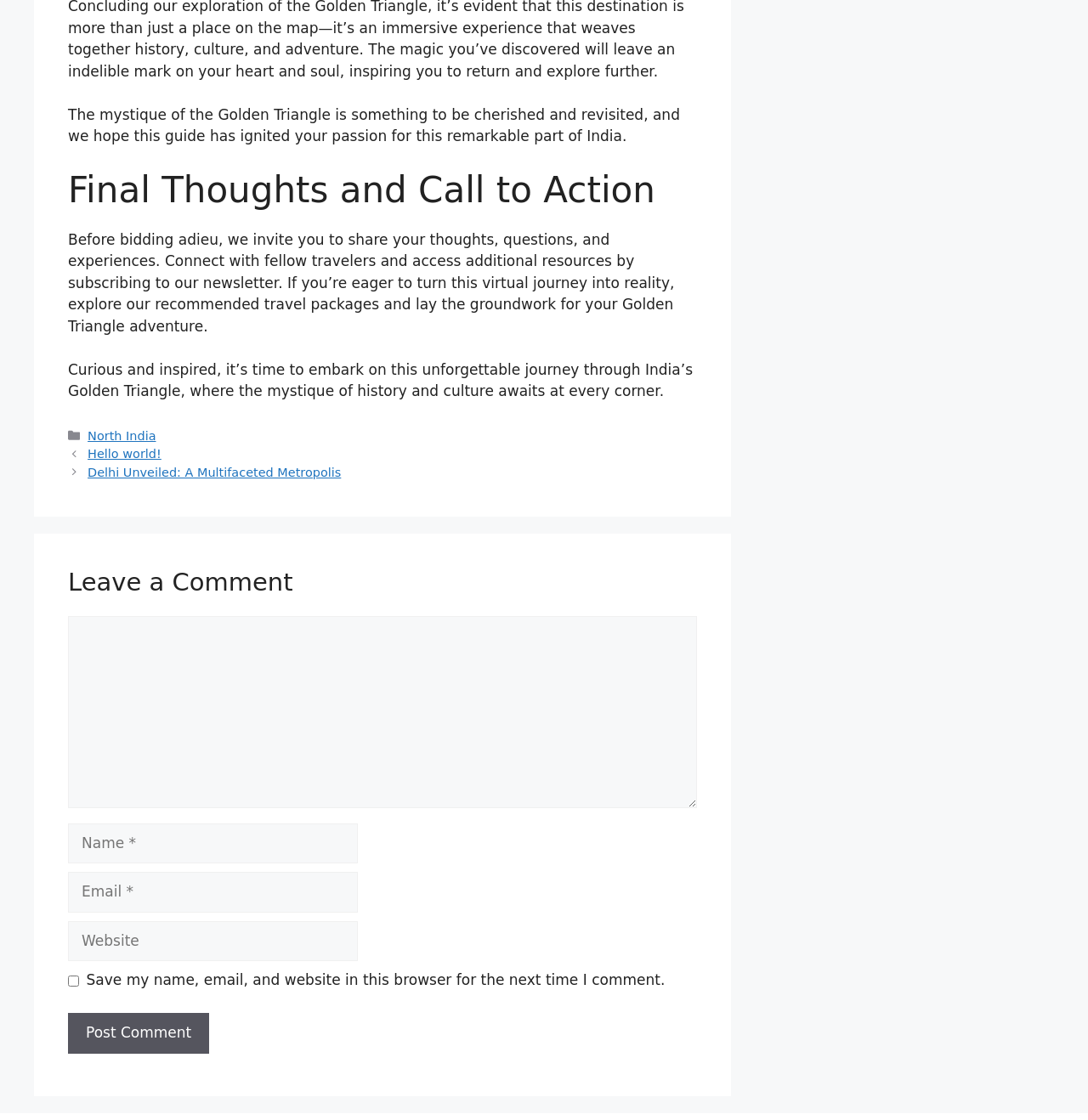Could you determine the bounding box coordinates of the clickable element to complete the instruction: "Explore travel packages"? Provide the coordinates as four float numbers between 0 and 1, i.e., [left, top, right, bottom].

[0.062, 0.206, 0.62, 0.299]